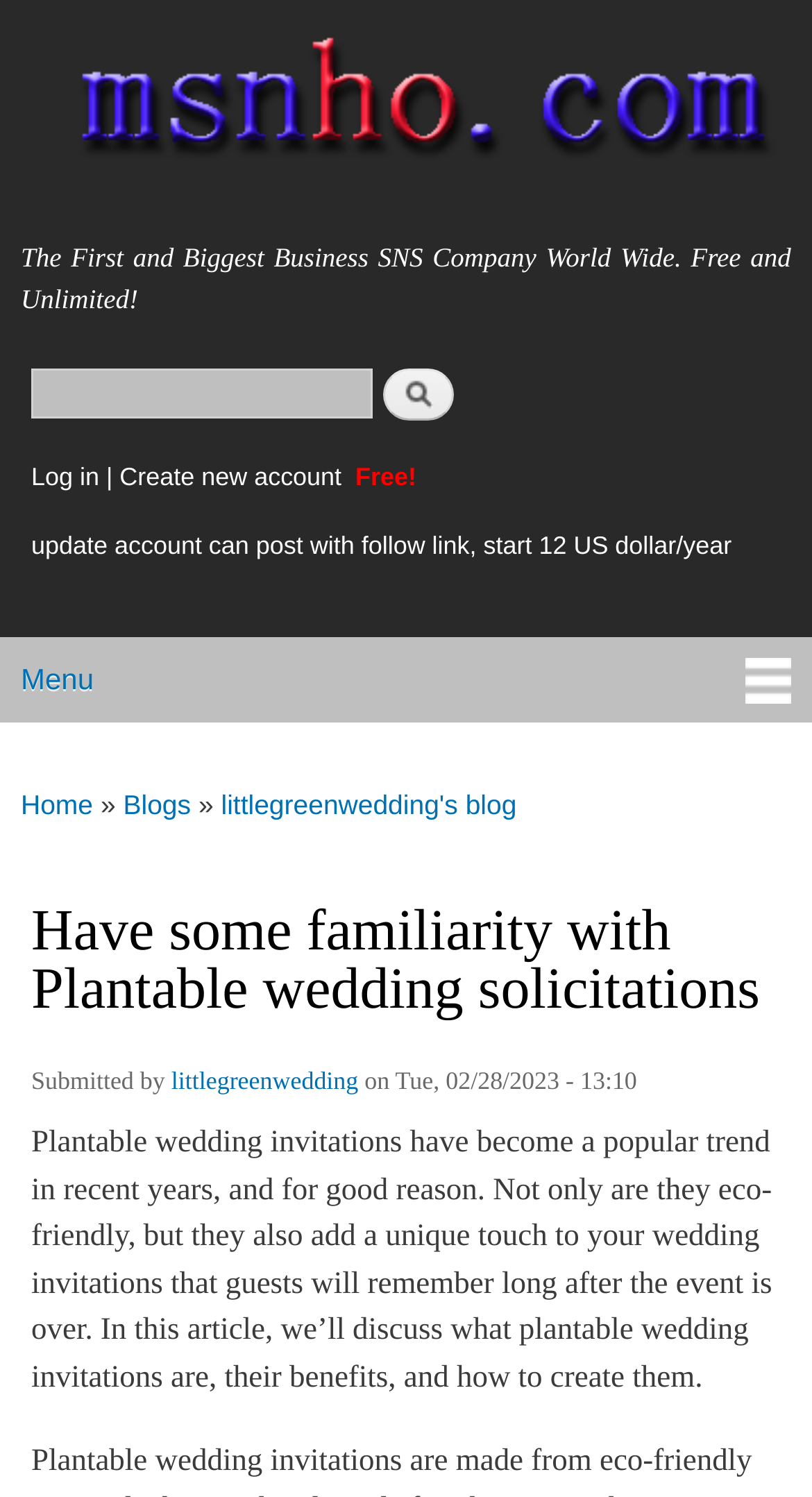Provide the bounding box for the UI element matching this description: "Log in".

[0.038, 0.309, 0.122, 0.329]